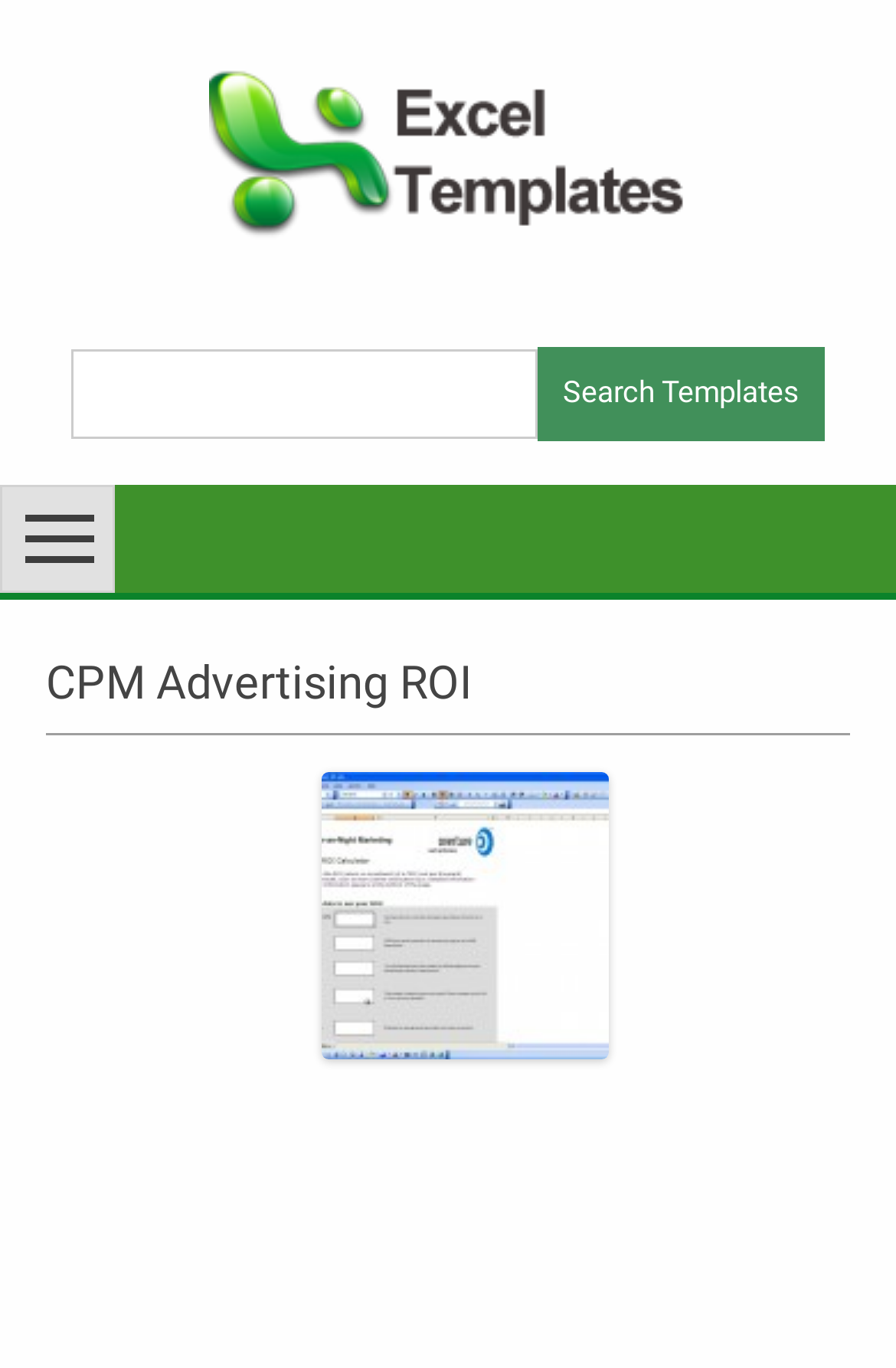What type of element is located at the top of the webpage?
Using the image as a reference, give an elaborate response to the question.

The top-most element on the webpage is a LayoutTable, which spans the entire width of the page with a bounding box coordinate of [0.0, 0.032, 1.0, 0.19]. This suggests that it is a container element that holds other elements.